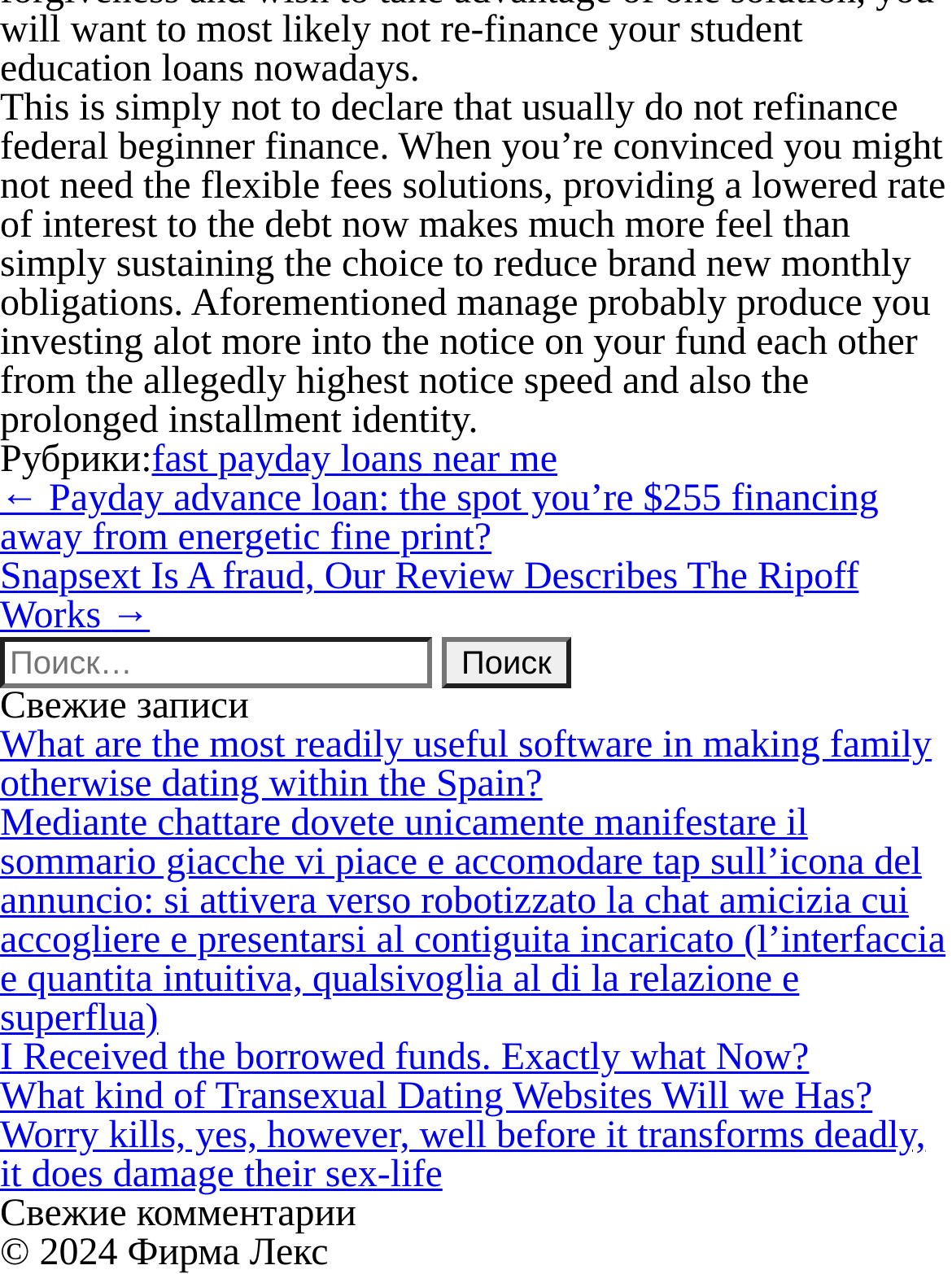What type of content is listed under 'Свежие записи'?
Kindly give a detailed and elaborate answer to the question.

The section 'Свежие записи' lists several links to articles or blog posts, each with a brief title or description, suggesting that this section is a collection of recent or popular content on the website.